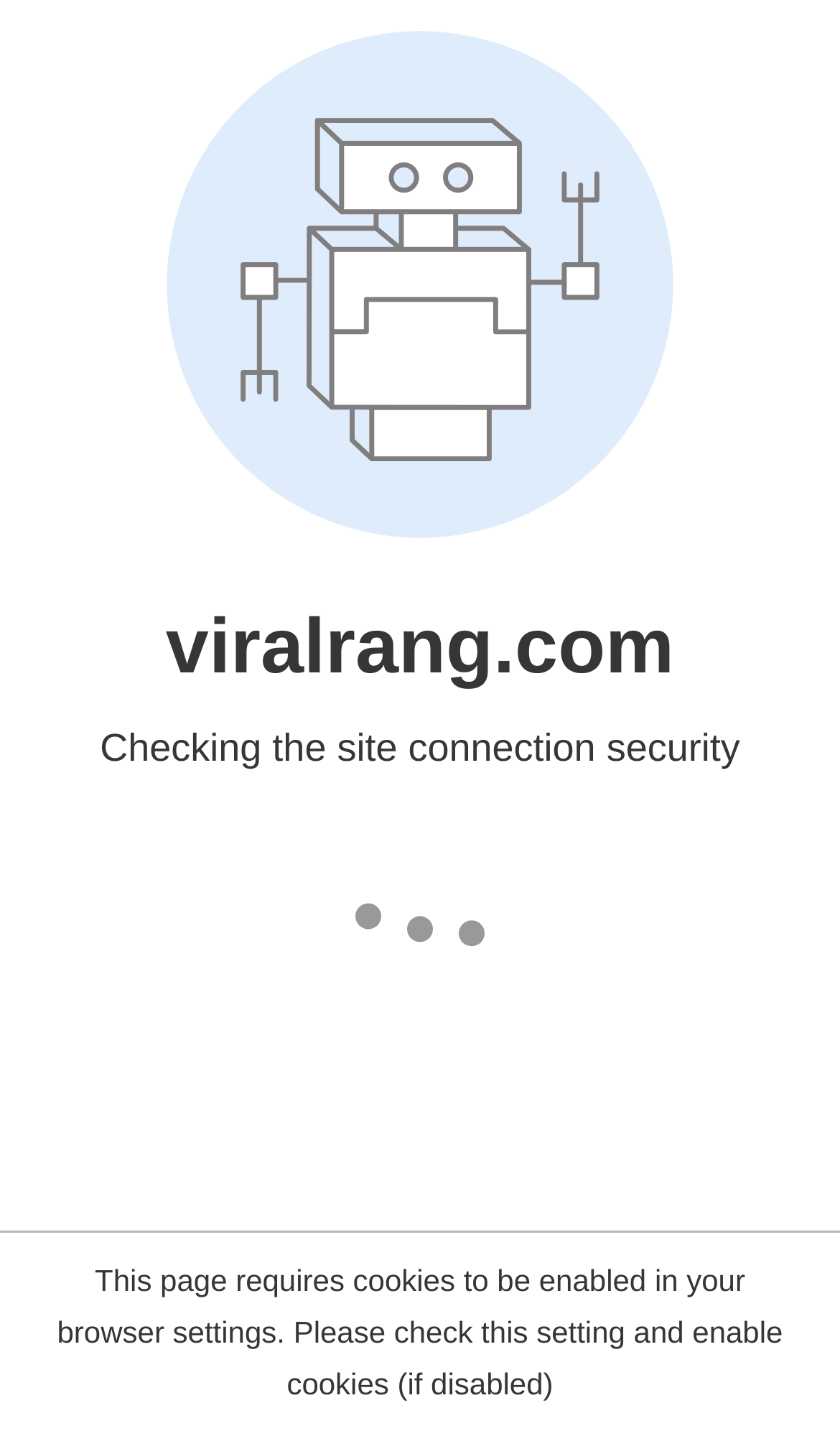How many categories are listed under 'HOME'?
Provide a concise answer using a single word or phrase based on the image.

3